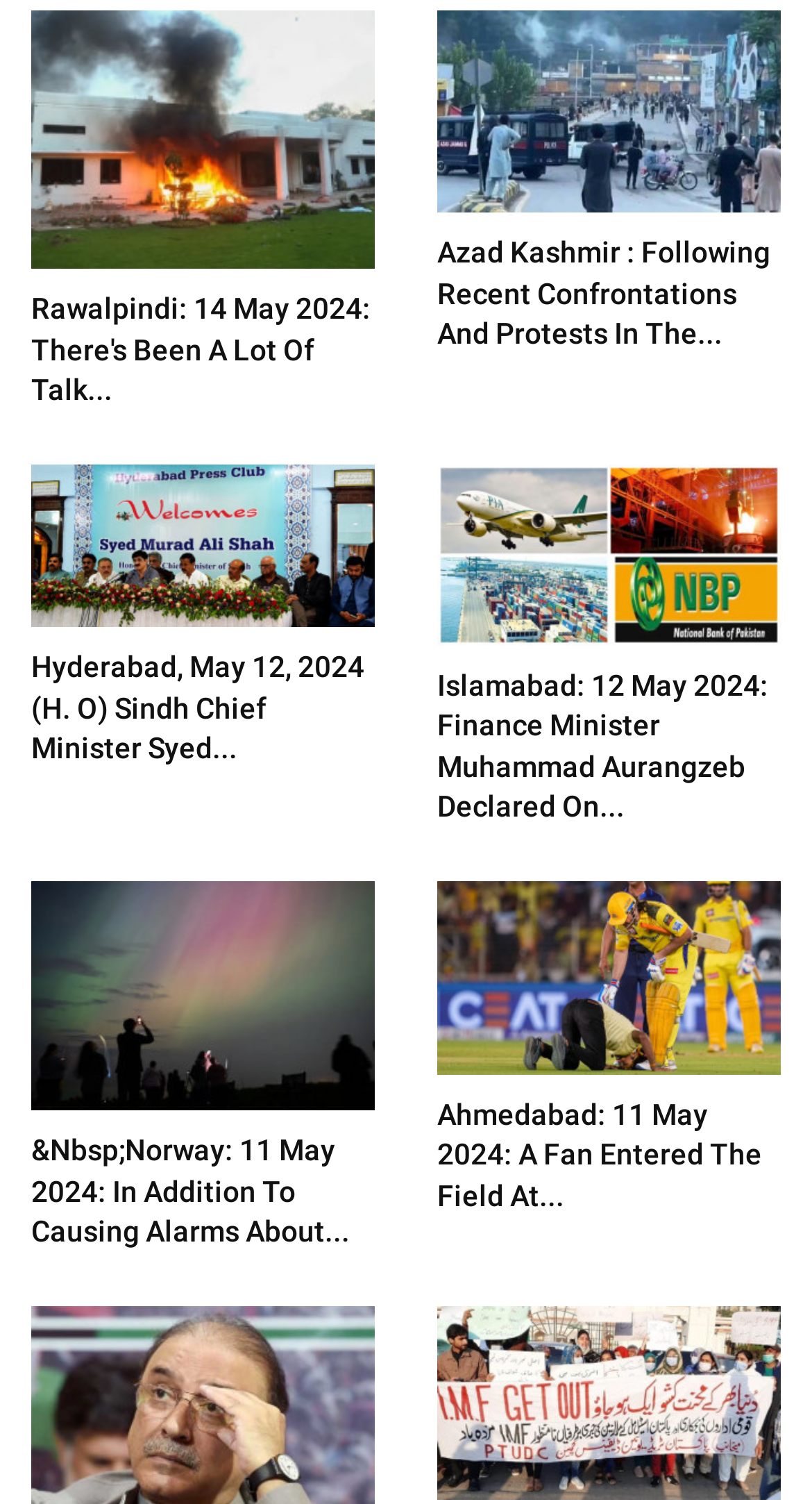Respond to the following question with a brief word or phrase:
What is the date mentioned in the third article?

May 12, 2024